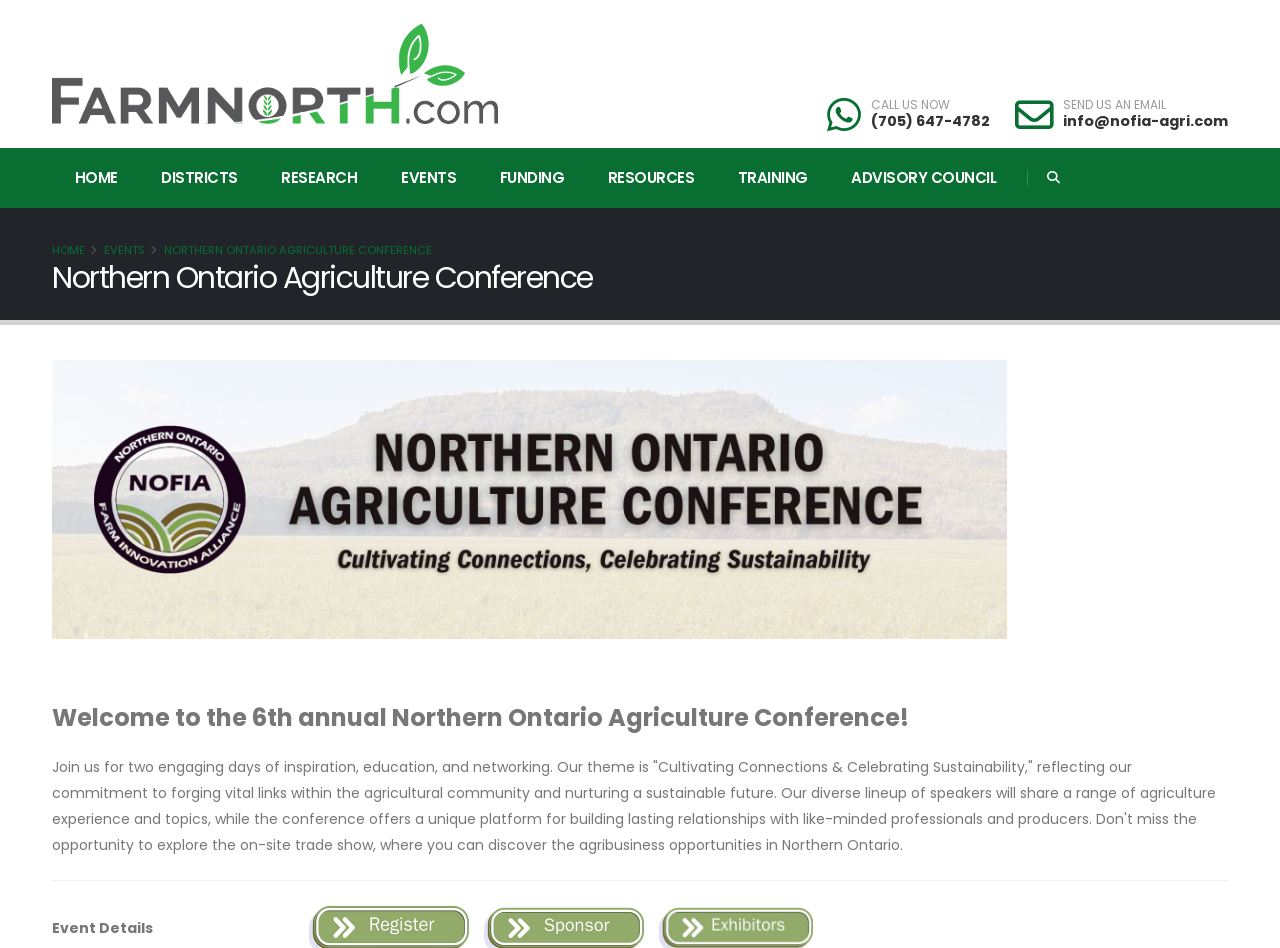Detail the various sections and features of the webpage.

The webpage is about the 6th annual Northern Ontario Agriculture Conference. At the top left, there is a logo of "FarmNorth" with a link to it. Below the logo, there are two columns of links and text. On the left, there are links to different sections of the website, including "HOME", "DISTRICTS", "RESEARCH", "EVENTS", "FUNDING", "RESOURCES", "TRAINING", and "ADVISORY COUNCIL". On the right, there are contact information, including a "CALL US NOW" button with a phone number and a "SEND US AN EMAIL" button with an email address.

Below these columns, there is a heading that reads "Northern Ontario Agriculture Conference" followed by a brief introduction to the conference. The introduction is divided into three paragraphs, describing the theme of the conference, the lineup of speakers, and the opportunities for networking and exploring the on-site trade show.

At the bottom of the page, there is a section titled "Event Details" with three links to more information about the event.